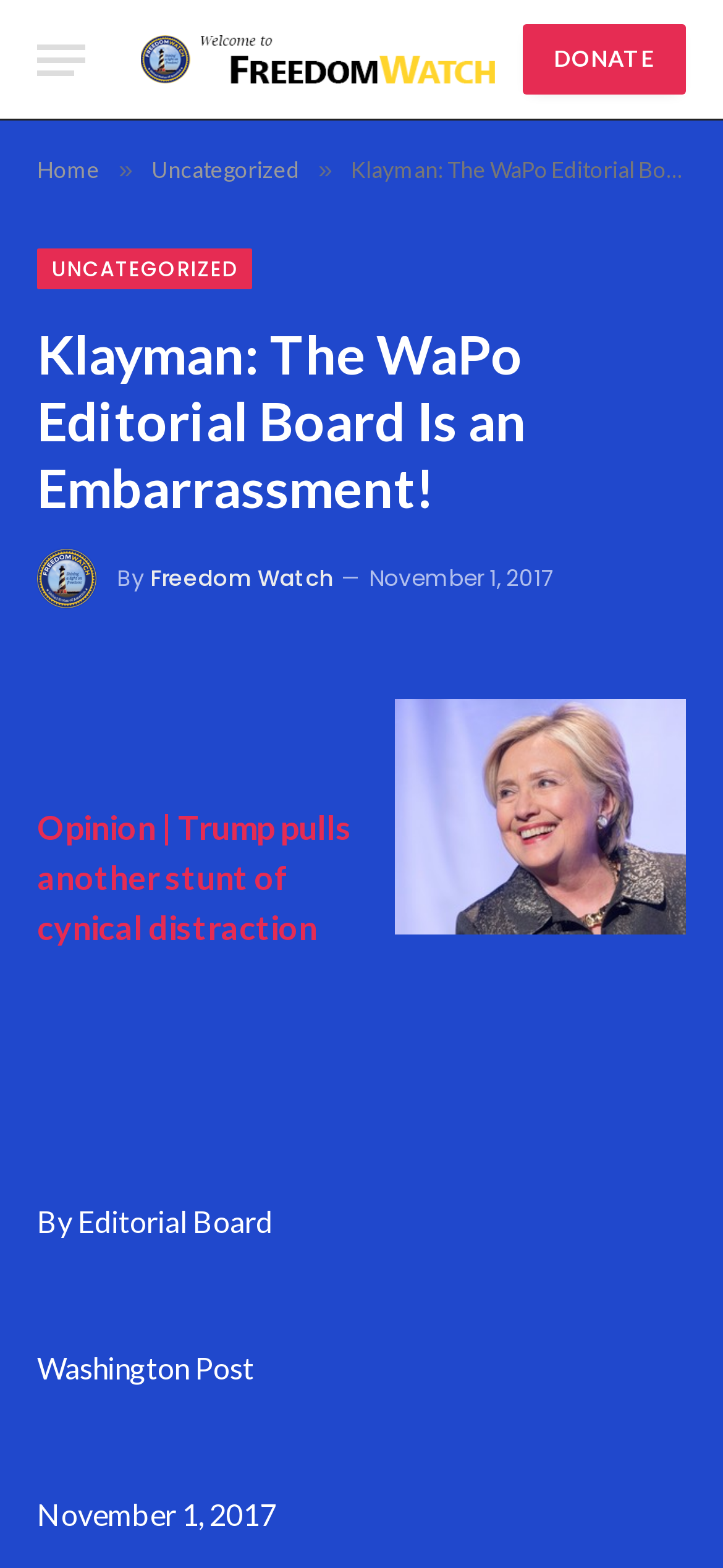What is the date of the article?
Please analyze the image and answer the question with as much detail as possible.

I found the date of the article by looking at the time element, which is 'November 1, 2017', so the date of the article is November 1, 2017.